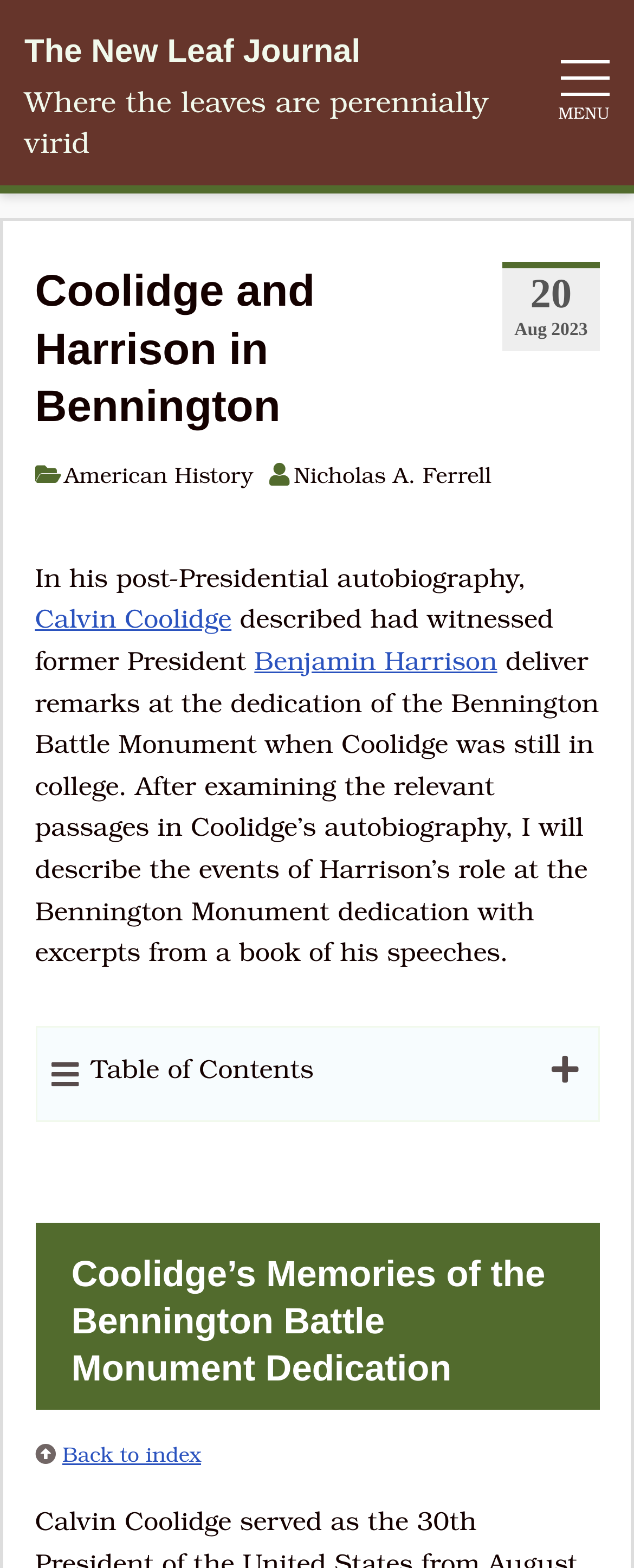What is the main title displayed on this webpage?

Coolidge and Harrison in Bennington